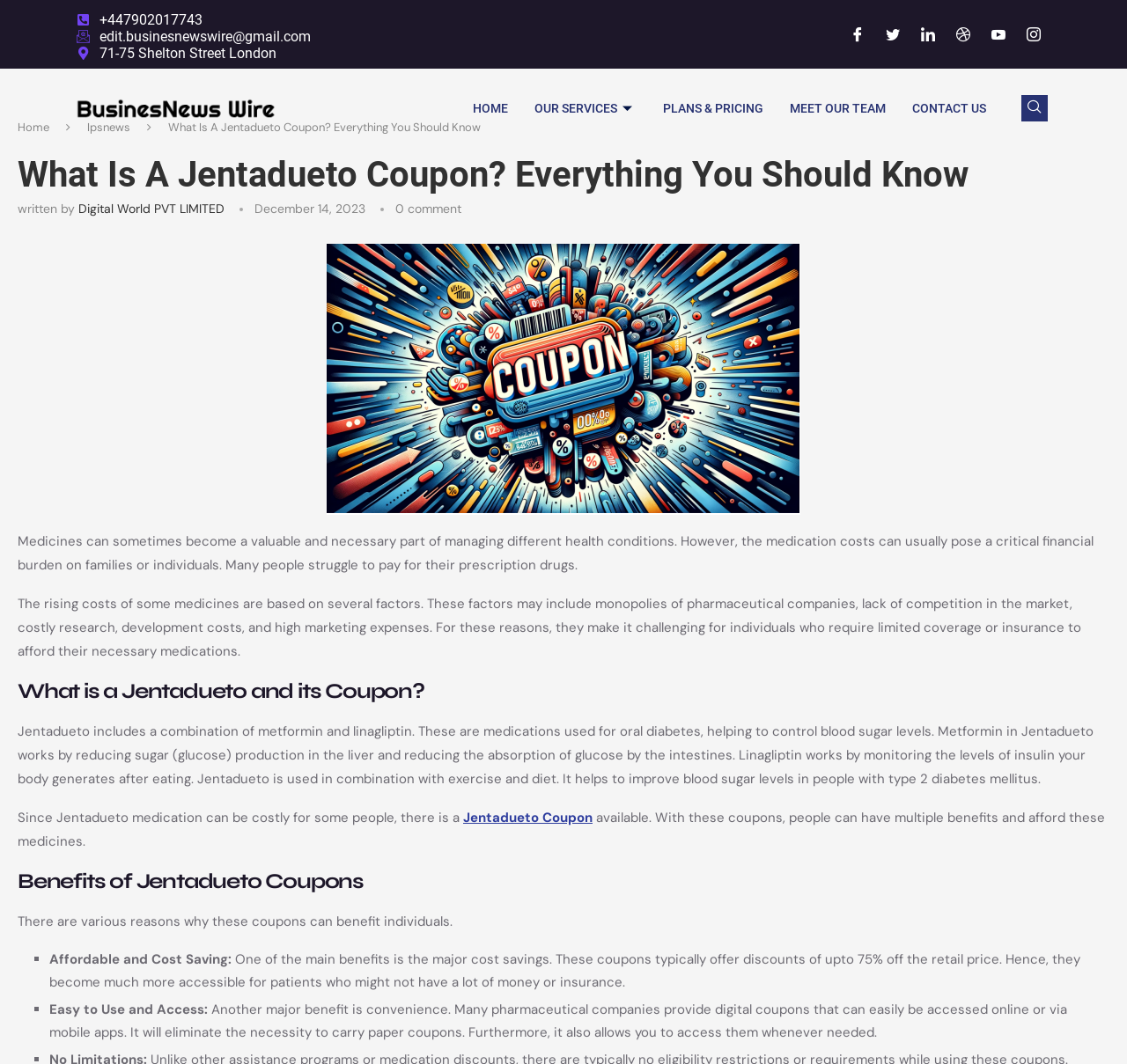Give a one-word or short-phrase answer to the following question: 
What is the phone number on the webpage?

+447902017743